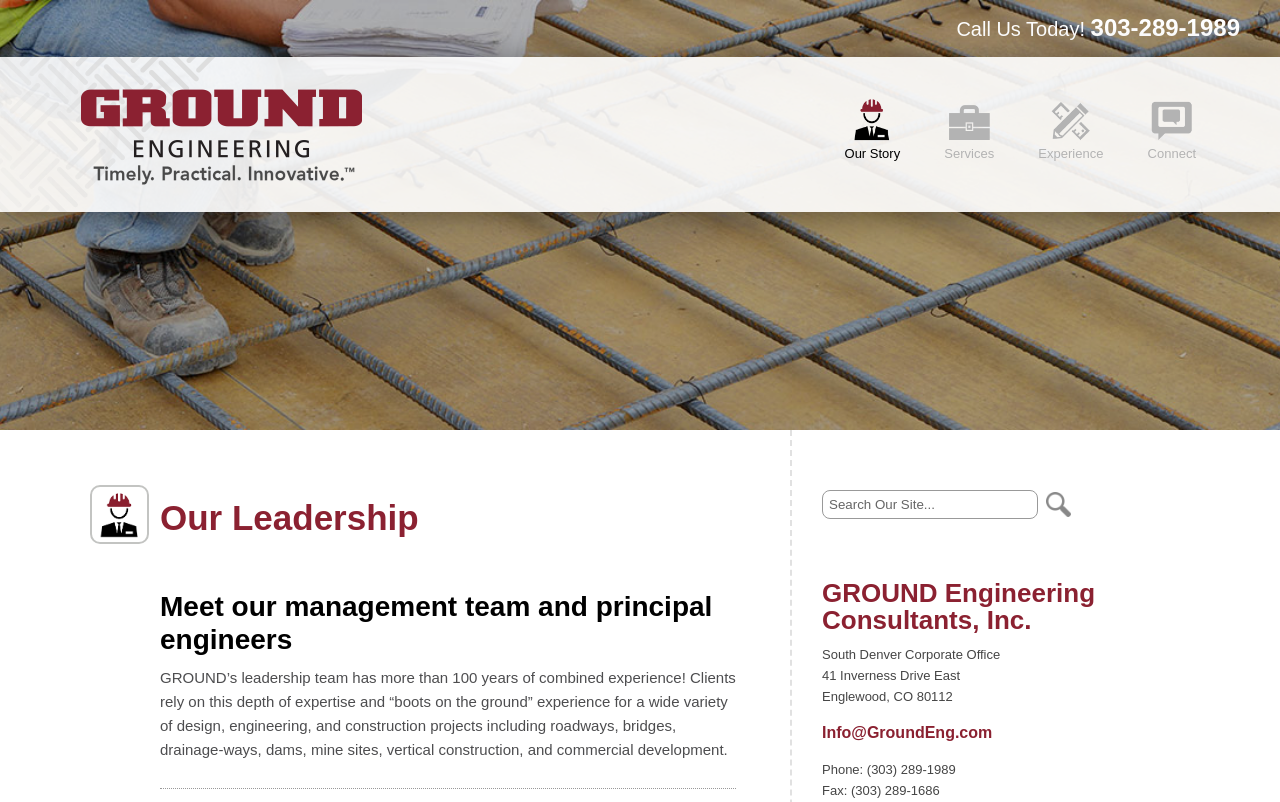Provide an in-depth description of the elements and layout of the webpage.

The webpage is about GROUND Engineering Consultants, Inc.'s leadership team. At the top right corner, there is a call-to-action "Call Us Today!" with a phone number "303-289-1989" next to it. Below this, there are five navigation links: "Our Story", "Services", "Experience", and "Connect", aligned horizontally.

The main content starts with a heading "Our Leadership" at the top left, followed by a subheading "Meet our management team and principal engineers". Below this, there is a paragraph describing the team's experience and expertise in various projects.

Underneath the paragraph, there is a horizontal separator. Below the separator, there is a textbox and a button, likely for users to input information or submit a form.

On the right side of the page, there is a section about the company's South Denver Corporate Office, including the address, phone number, fax number, and email address. The company's name "GROUND Engineering Consultants, Inc." is displayed above this section.

Overall, the webpage is organized with clear headings and concise text, making it easy to navigate and find information about the company's leadership team and contact details.